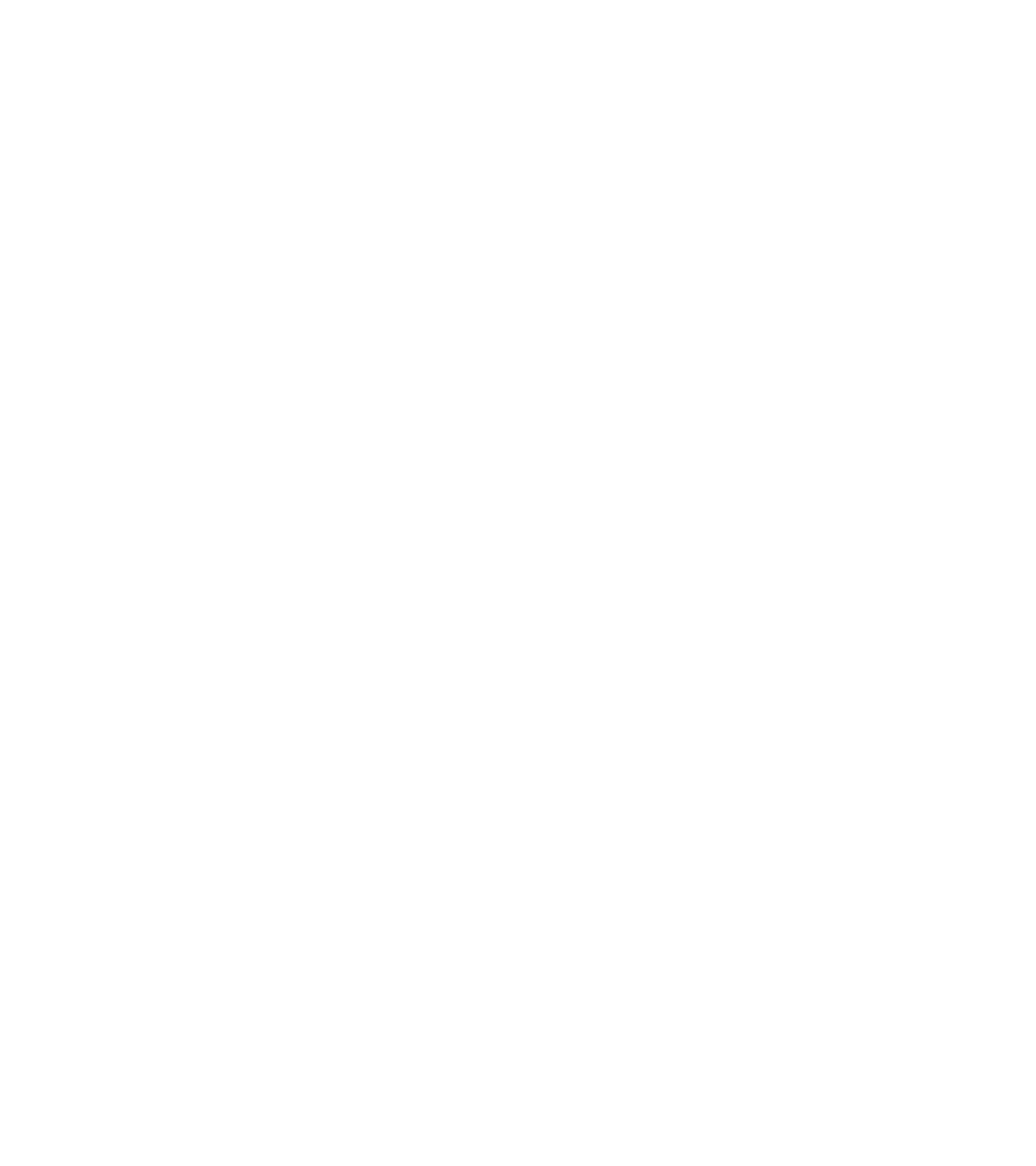Please reply to the following question with a single word or a short phrase:
What should you remove when entering buildings?

Shoes